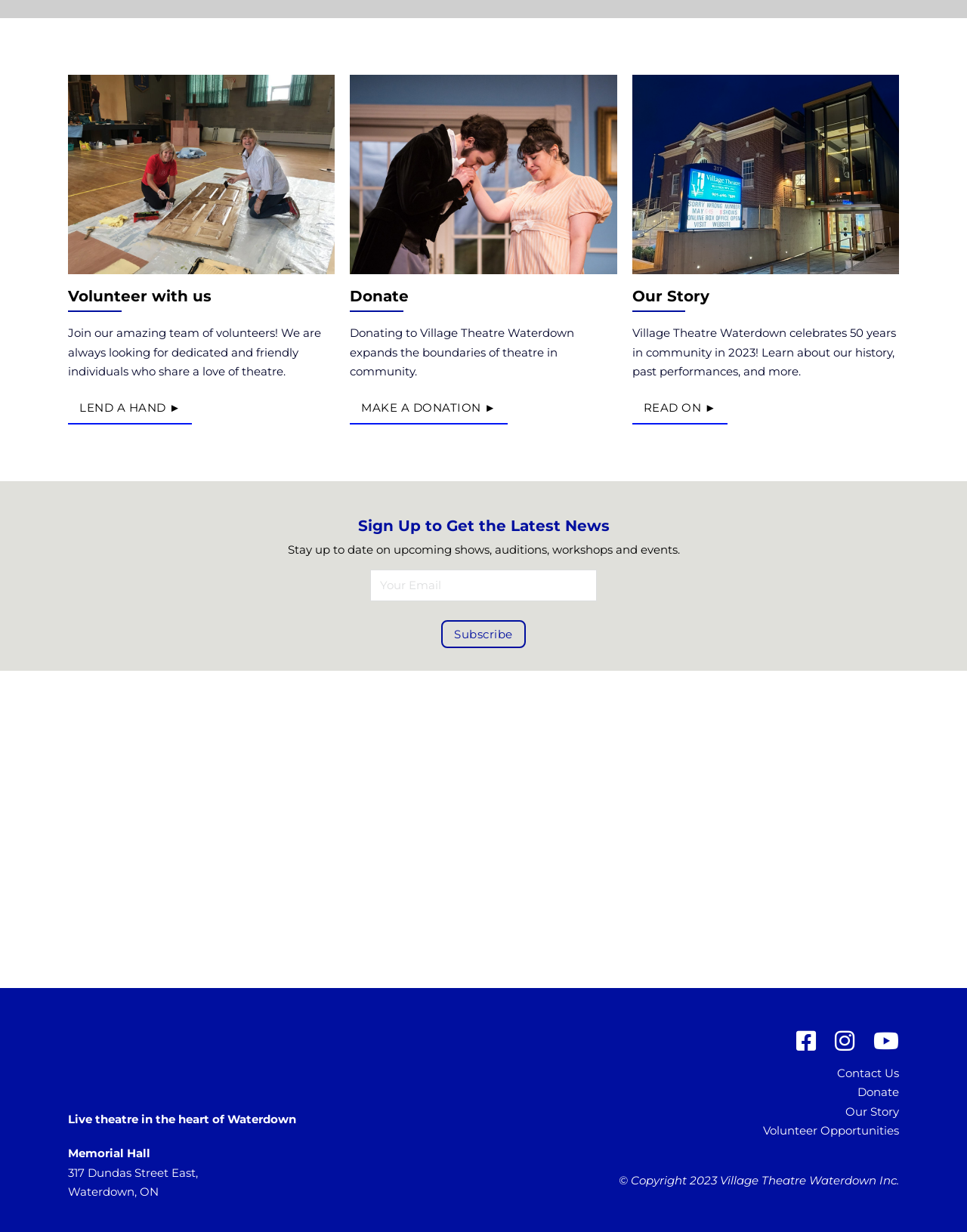What is the name of the theatre?
Answer the question with detailed information derived from the image.

I found the answer by looking at the heading 'Volunteer with us' and the surrounding text, which mentions 'Village Theatre Waterdown' as the name of the theatre.